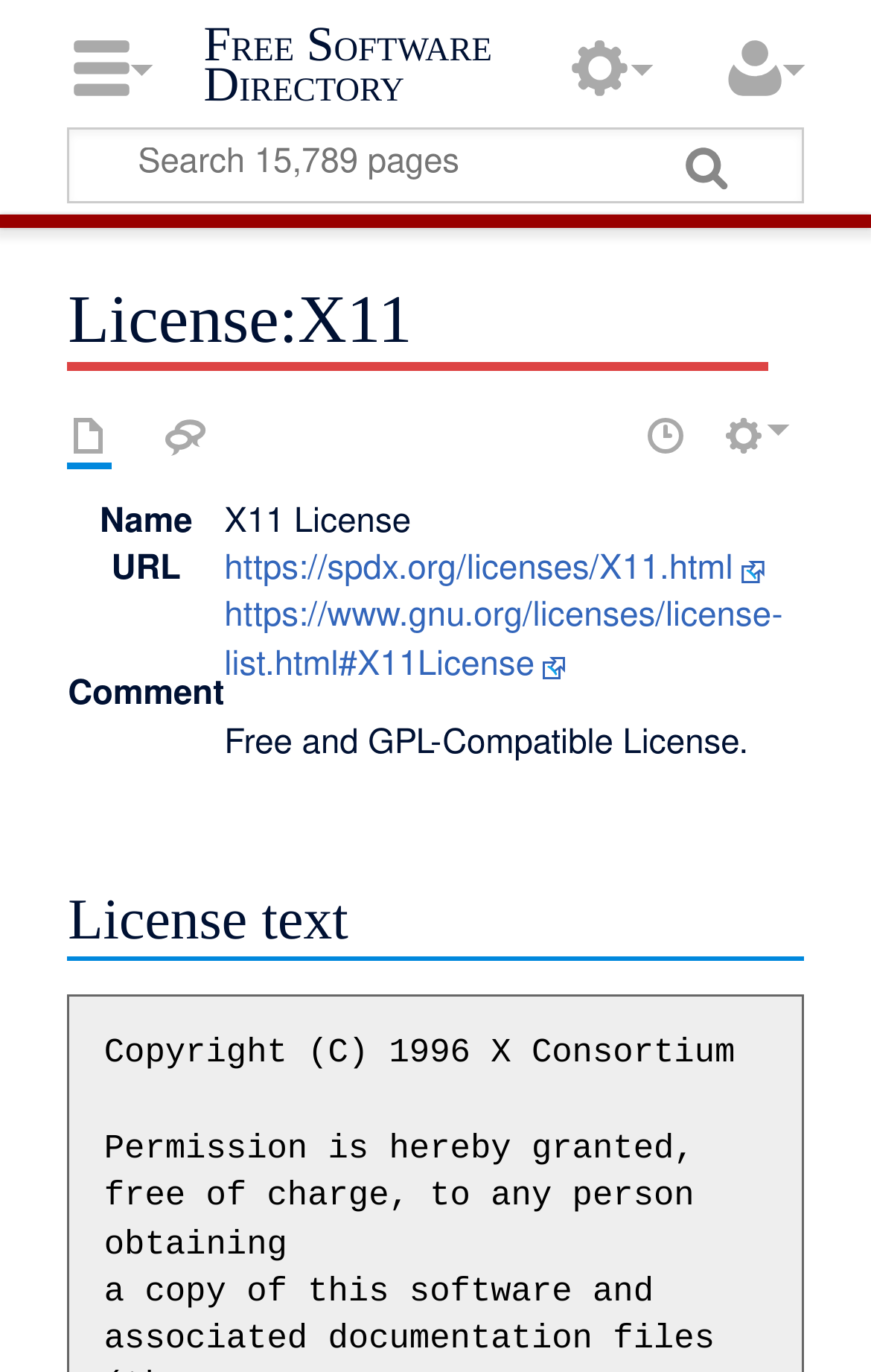Please determine the bounding box coordinates of the section I need to click to accomplish this instruction: "Toggle the menu".

None